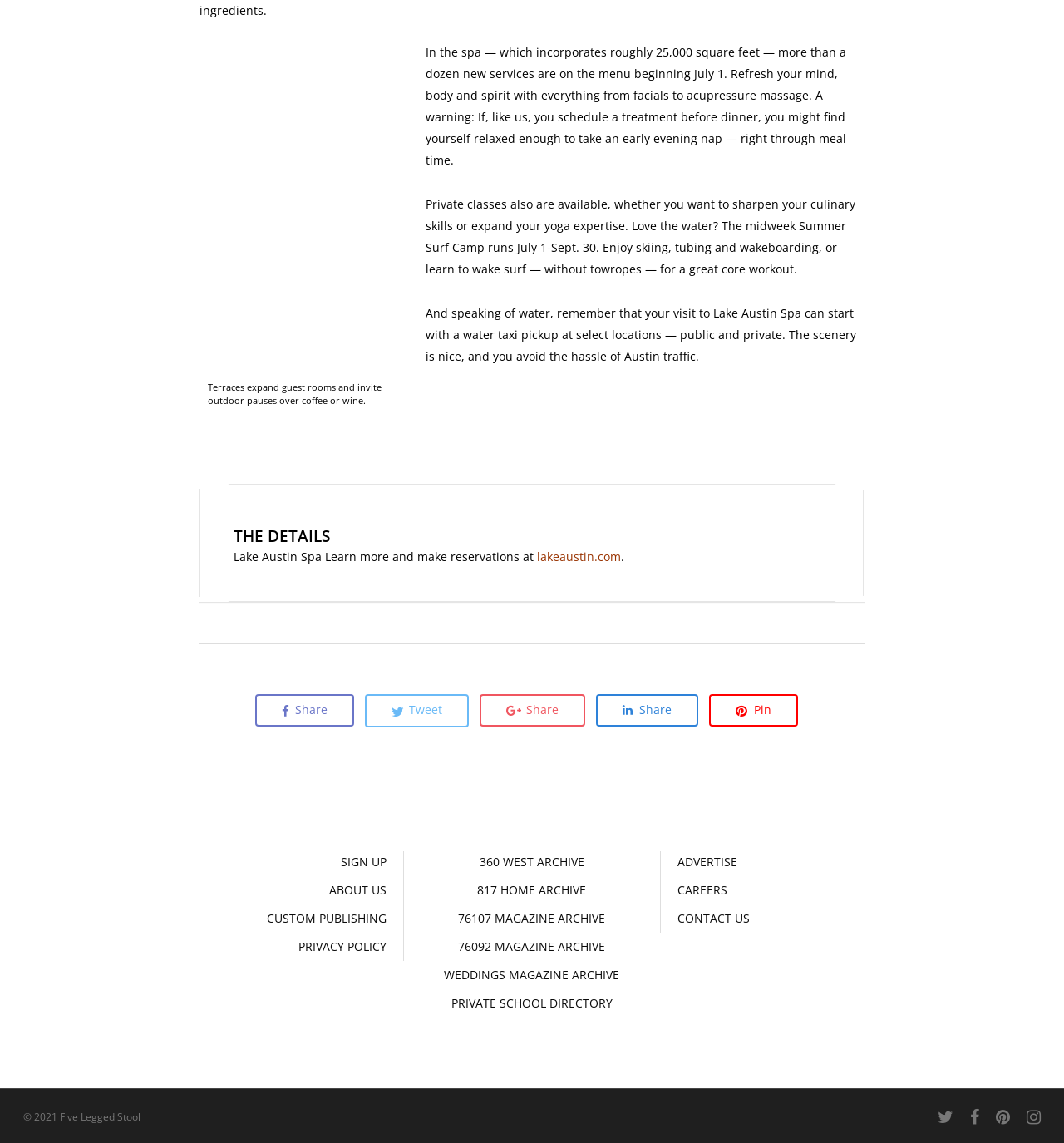Provide a single word or phrase answer to the question: 
What is the topic of the article?

Lake Austin Spa services